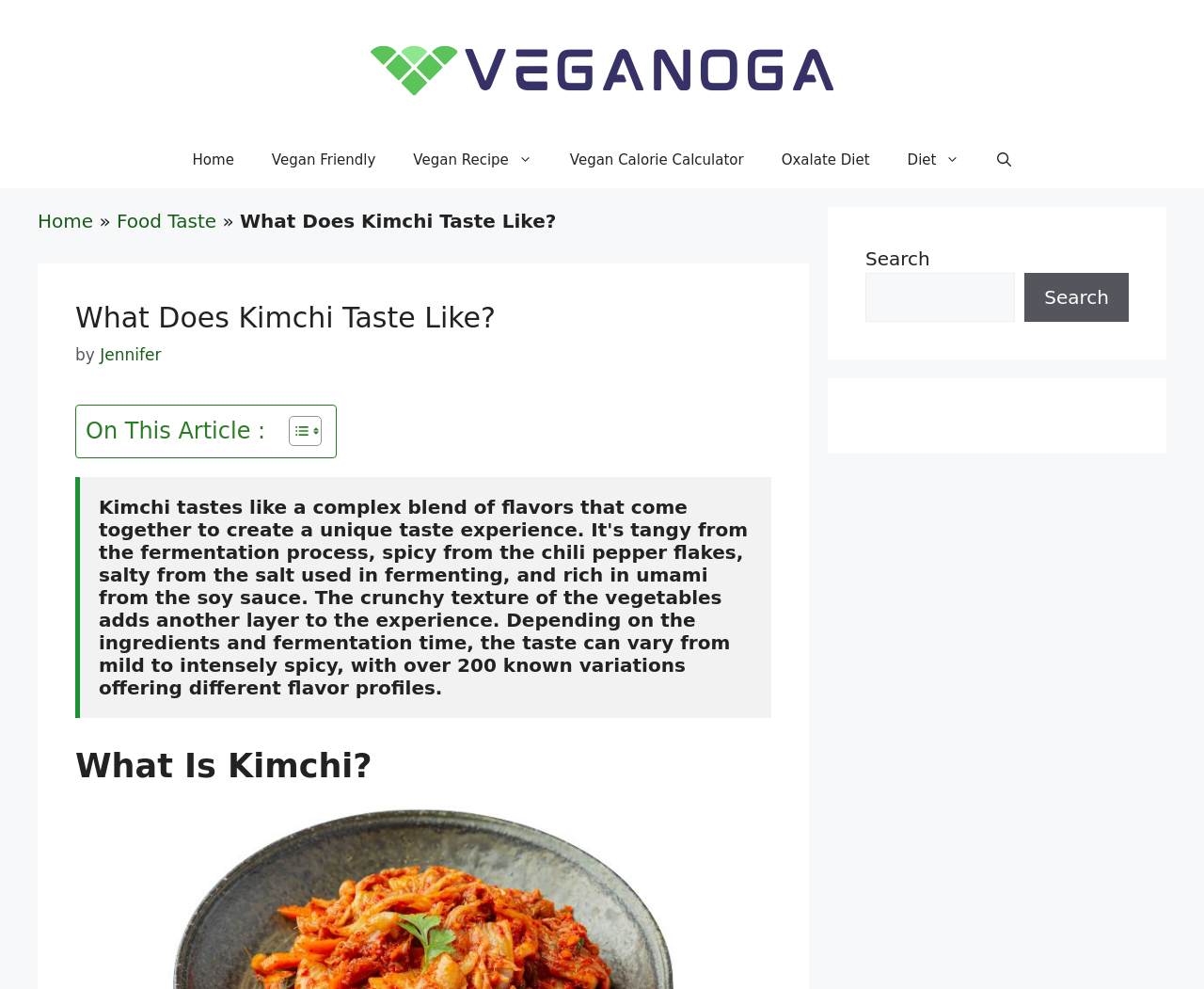What is the name of the website?
Please respond to the question with a detailed and thorough explanation.

The name of the website can be found in the banner section at the top of the webpage, where it says 'Veganoga'.